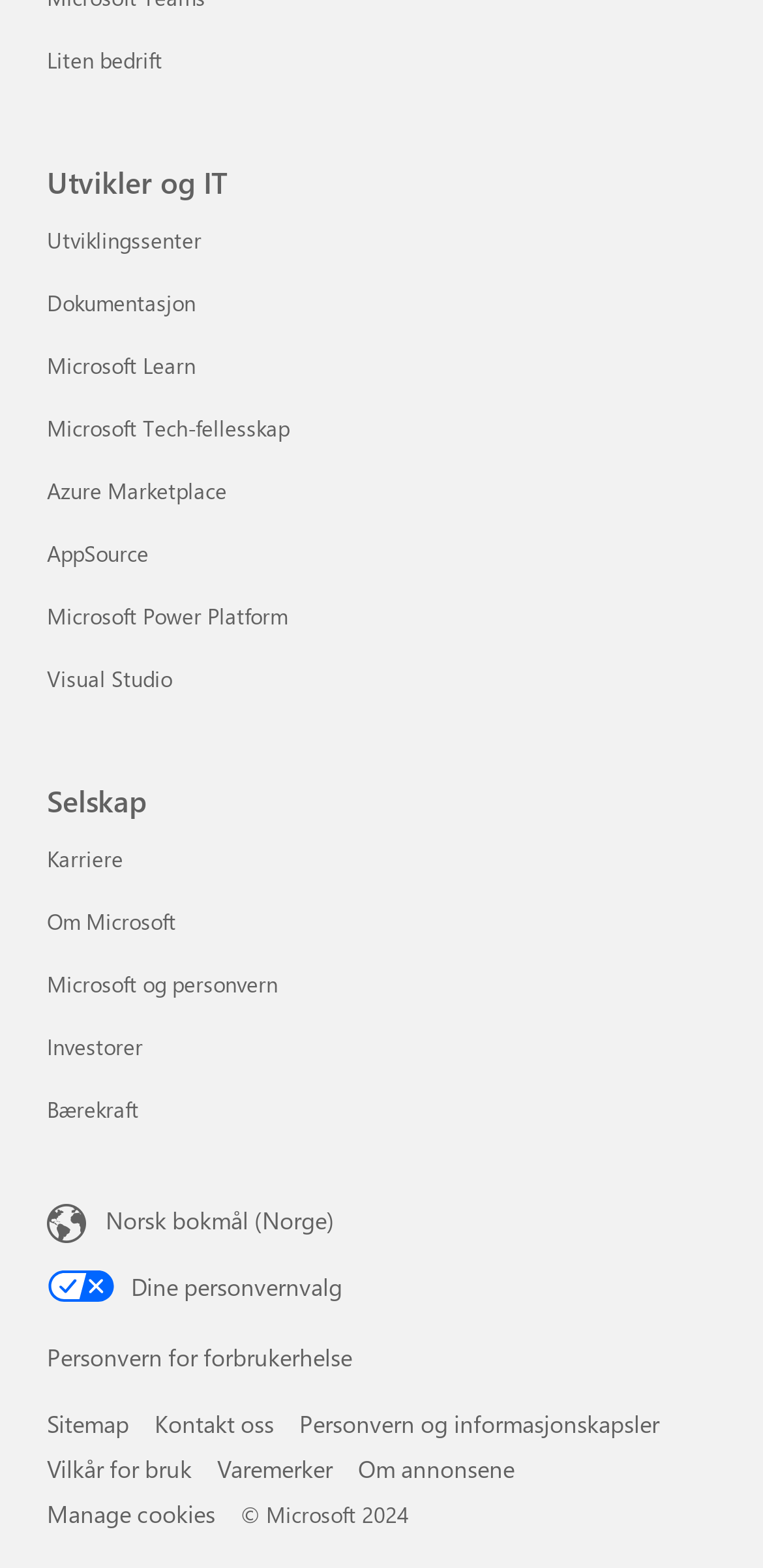Please identify the bounding box coordinates of the clickable element to fulfill the following instruction: "View Sitemap". The coordinates should be four float numbers between 0 and 1, i.e., [left, top, right, bottom].

[0.062, 0.898, 0.169, 0.918]